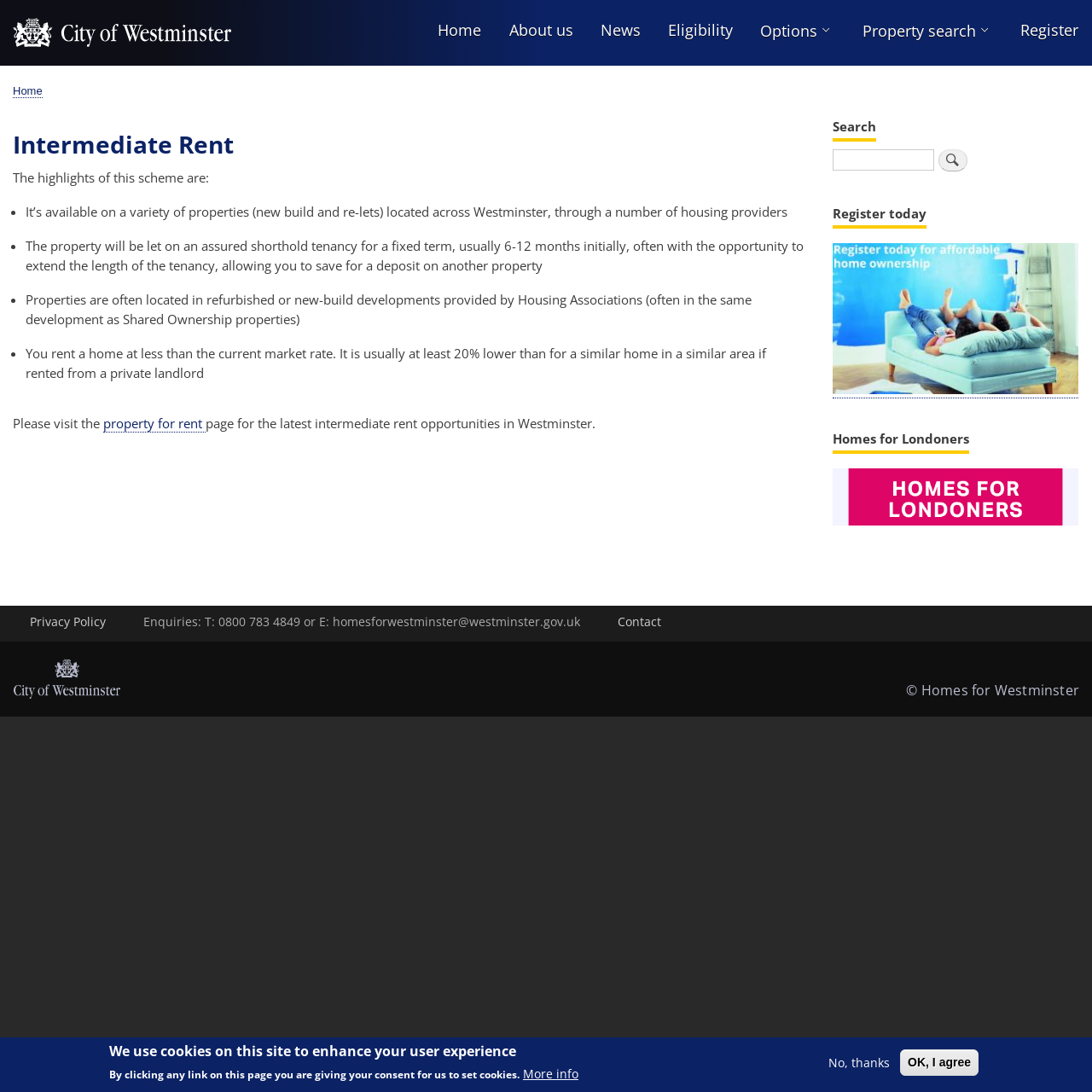Highlight the bounding box coordinates of the element you need to click to perform the following instruction: "Register today."

[0.922, 0.009, 1.0, 0.048]